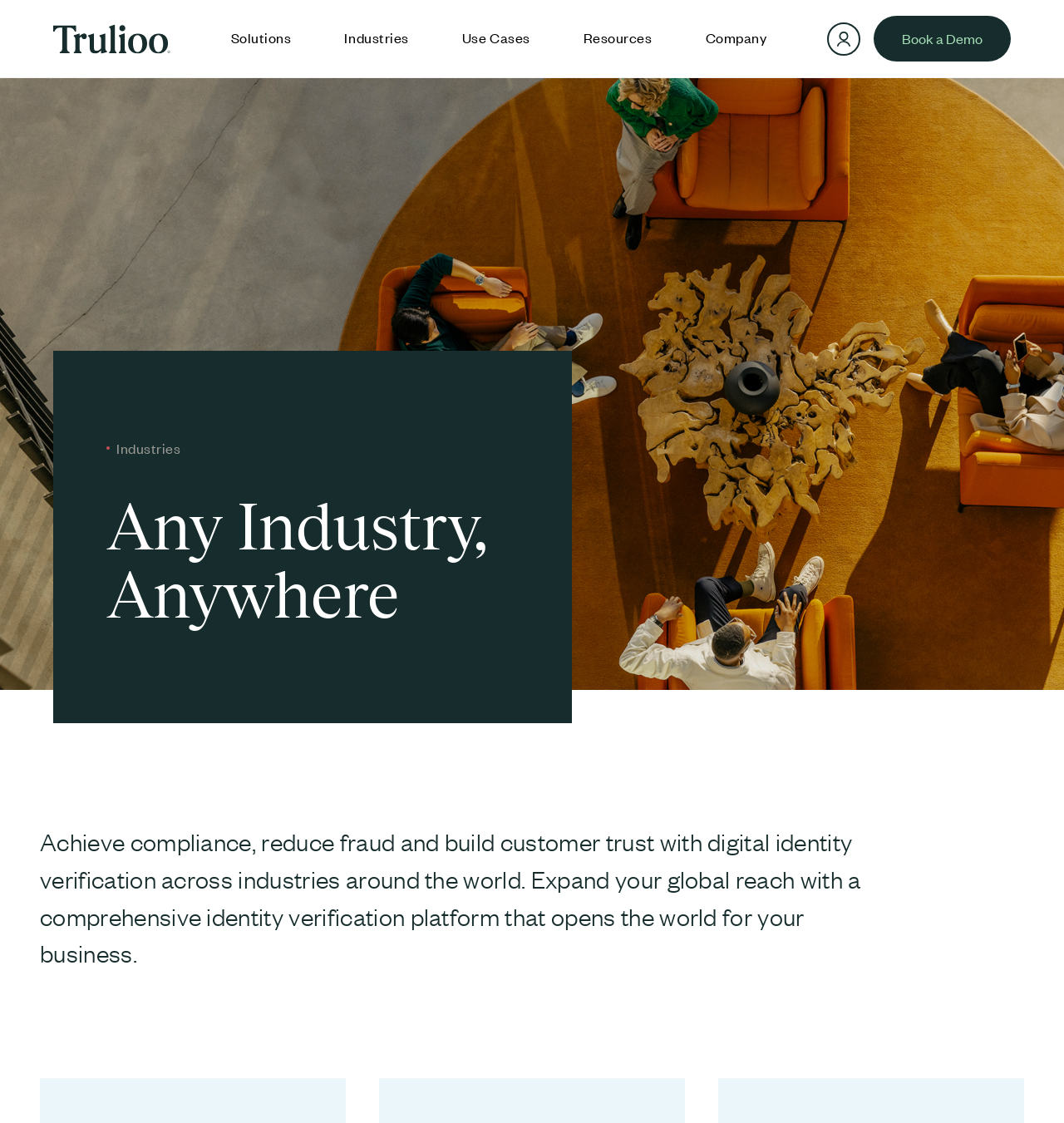Kindly provide the bounding box coordinates of the section you need to click on to fulfill the given instruction: "Learn more about the 'ML-RT Agenda' workshop".

None